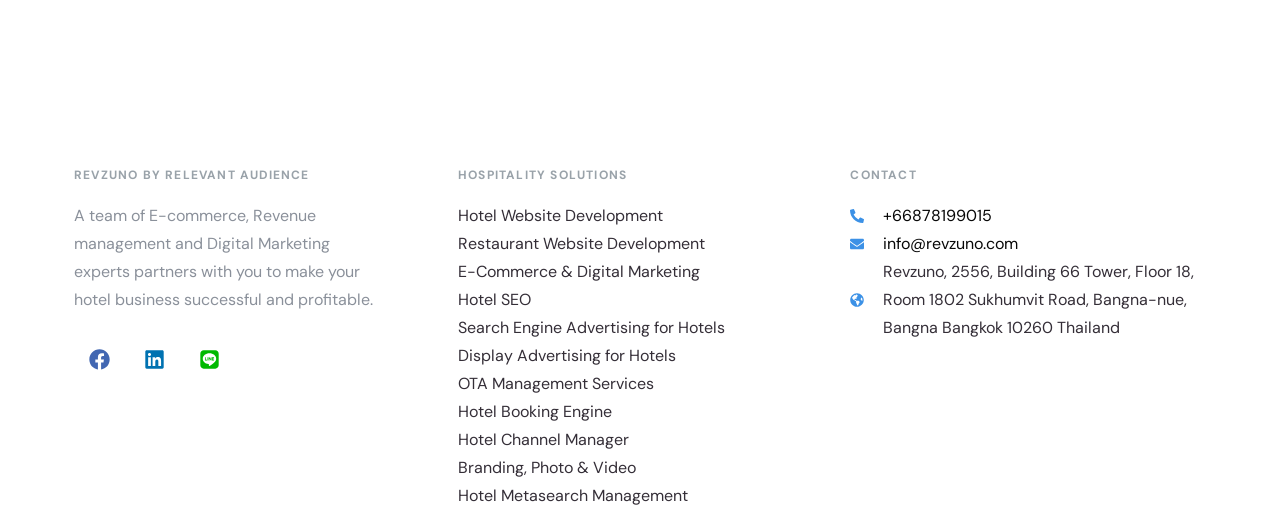How can I contact Revzuno?
Using the visual information, reply with a single word or short phrase.

Phone and email